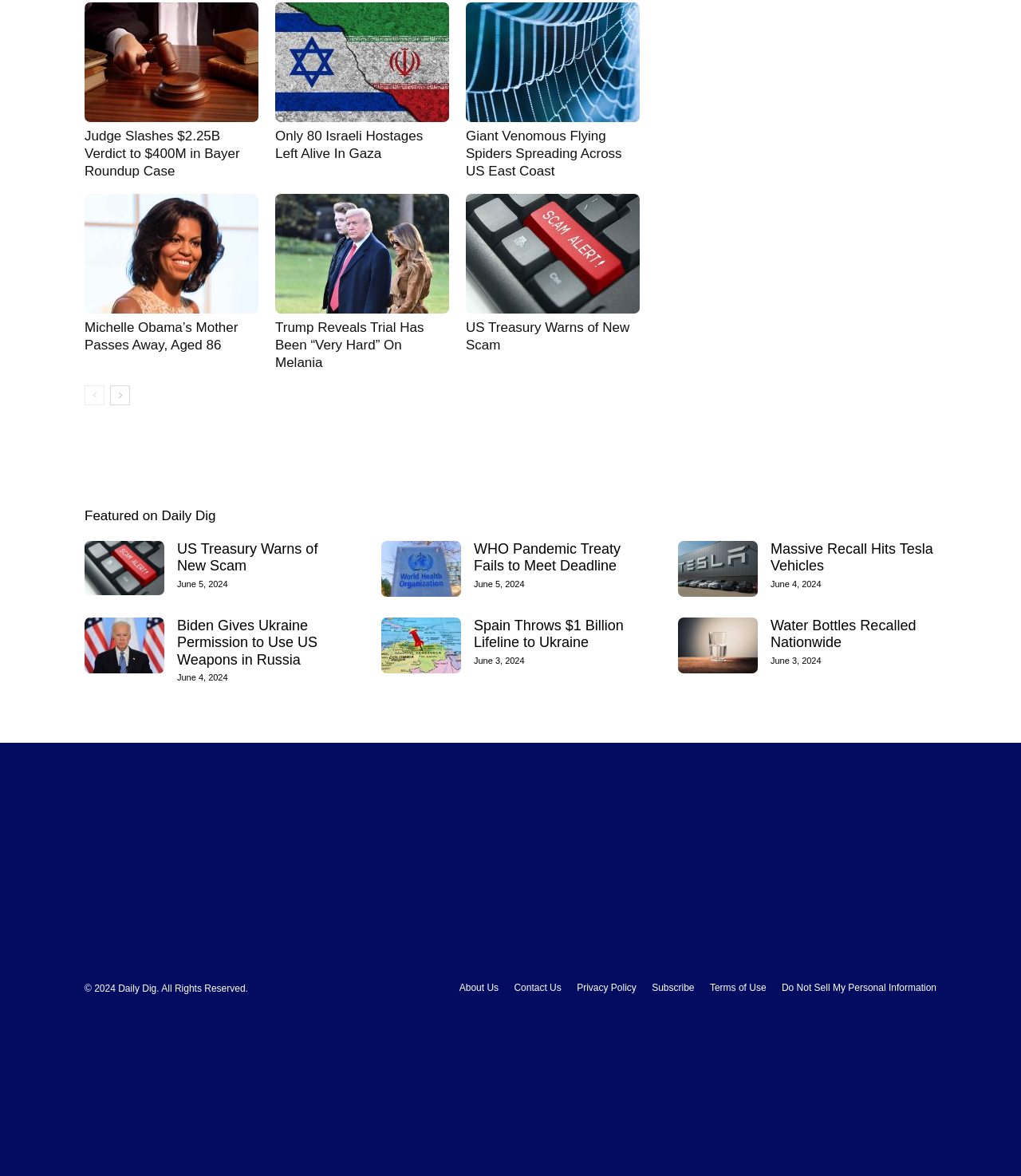Can you find the bounding box coordinates for the UI element given this description: "About Us"? Provide the coordinates as four float numbers between 0 and 1: [left, top, right, bottom].

[0.45, 0.834, 0.488, 0.846]